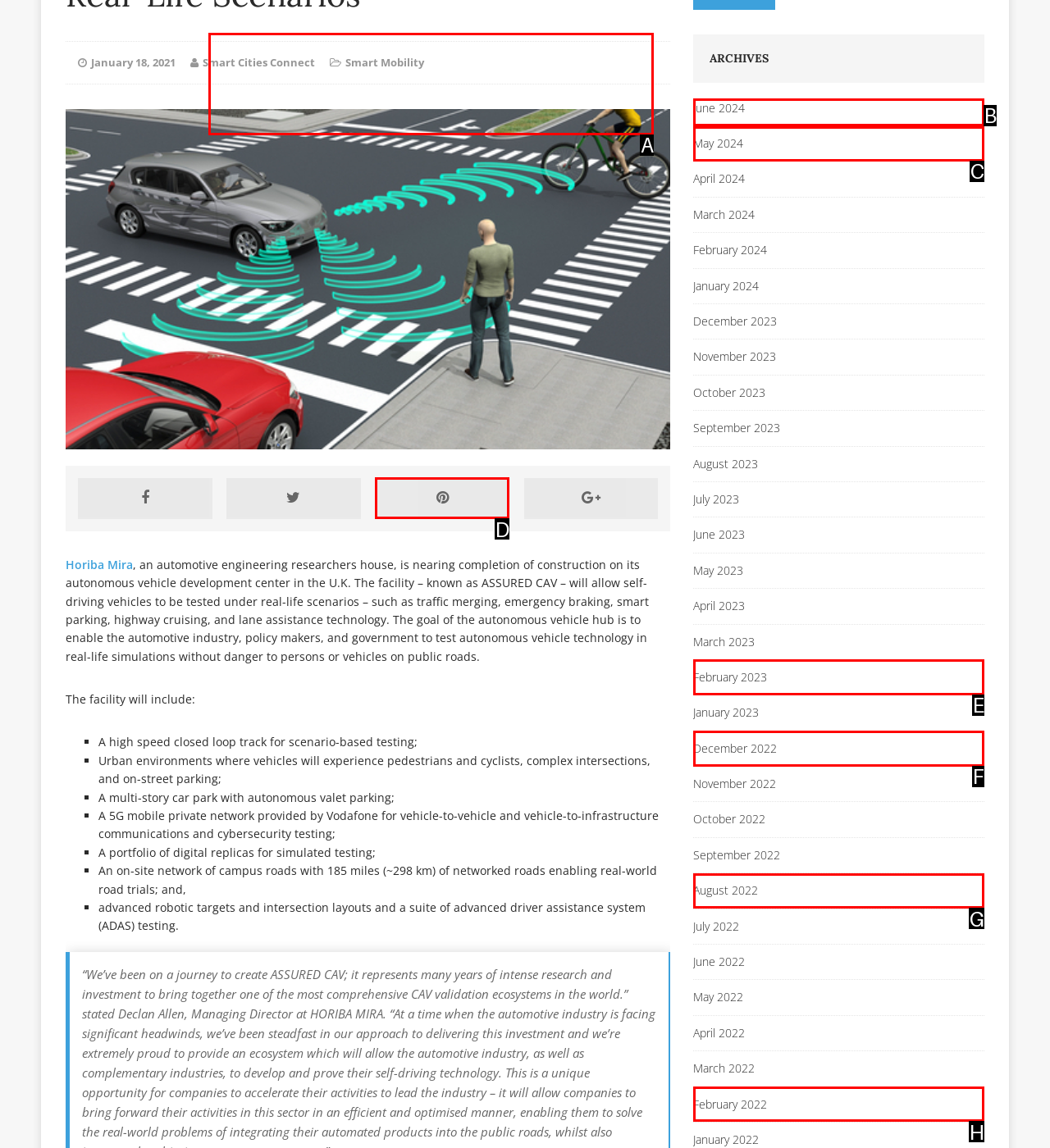Refer to the description: title="Pin This Post" and choose the option that best fits. Provide the letter of that option directly from the options.

D